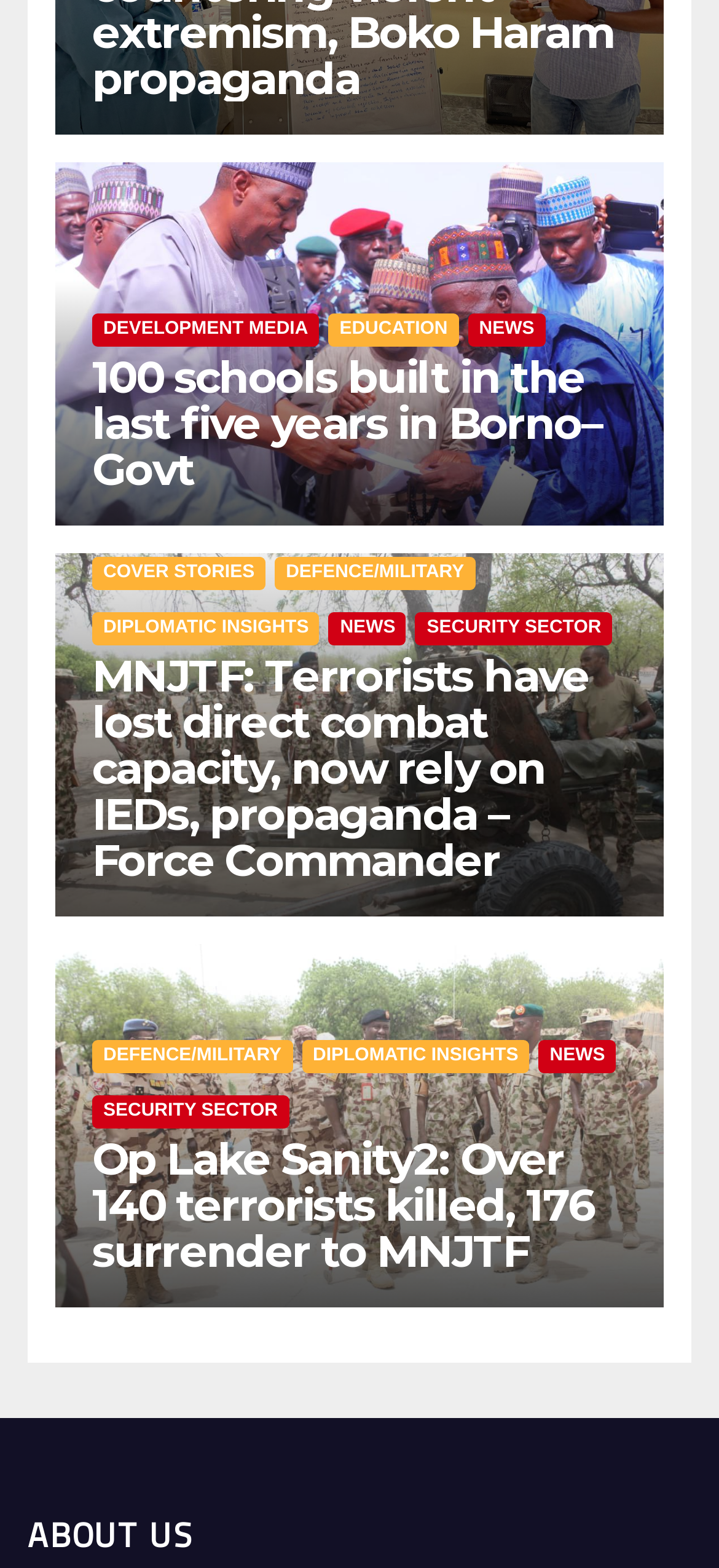Please identify the bounding box coordinates of the clickable area that will allow you to execute the instruction: "Read 100 schools built in the last five years in Borno–Govt".

[0.128, 0.223, 0.836, 0.316]